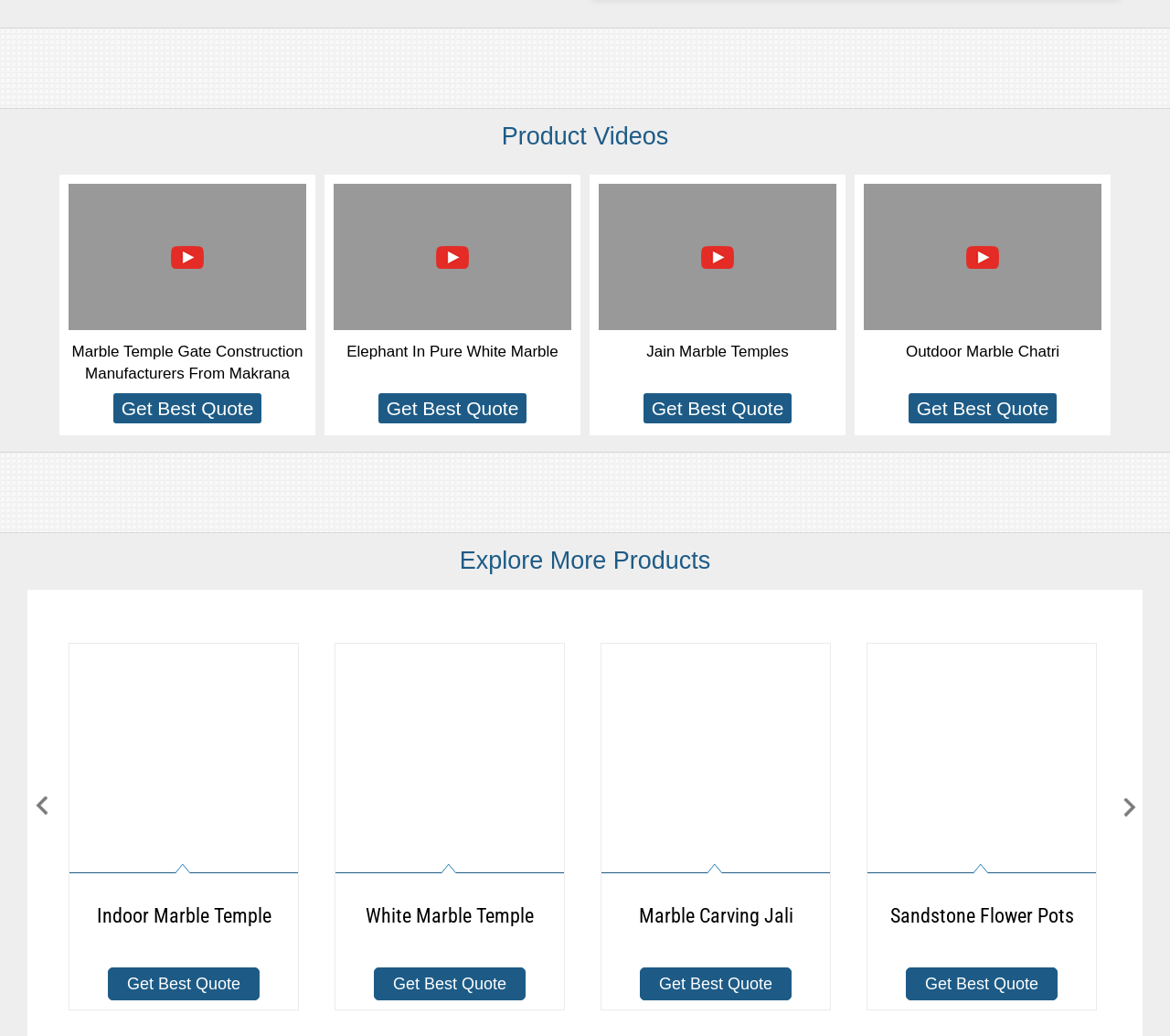Based on the element description "Elephant In Pure White Marble", predict the bounding box coordinates of the UI element.

[0.285, 0.329, 0.488, 0.39]